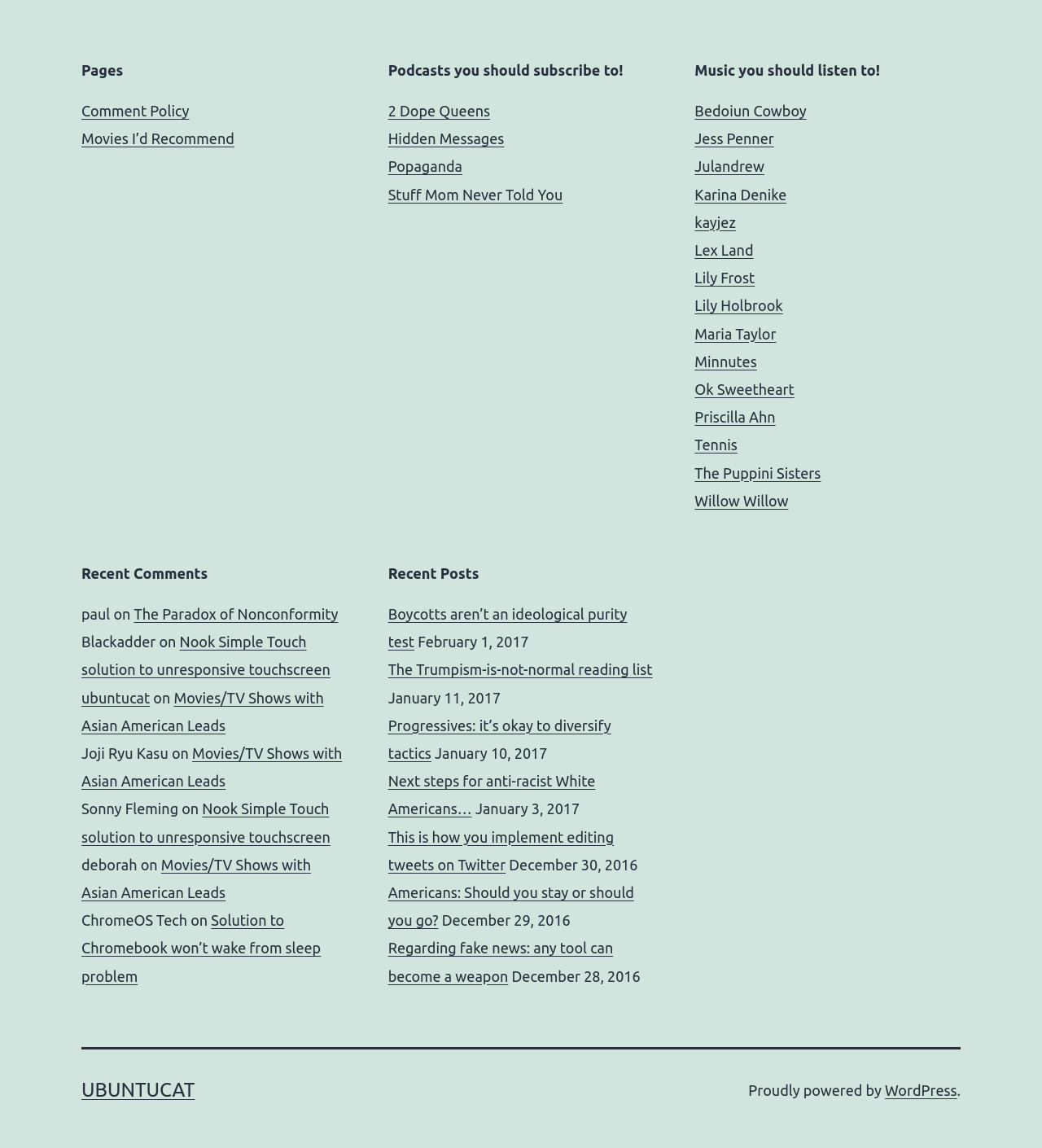What is the name of the first podcast recommended?
Can you offer a detailed and complete answer to this question?

I found the heading 'Podcasts you should subscribe to!' and the first link under it is '2 Dope Queens', which is the answer to this question.